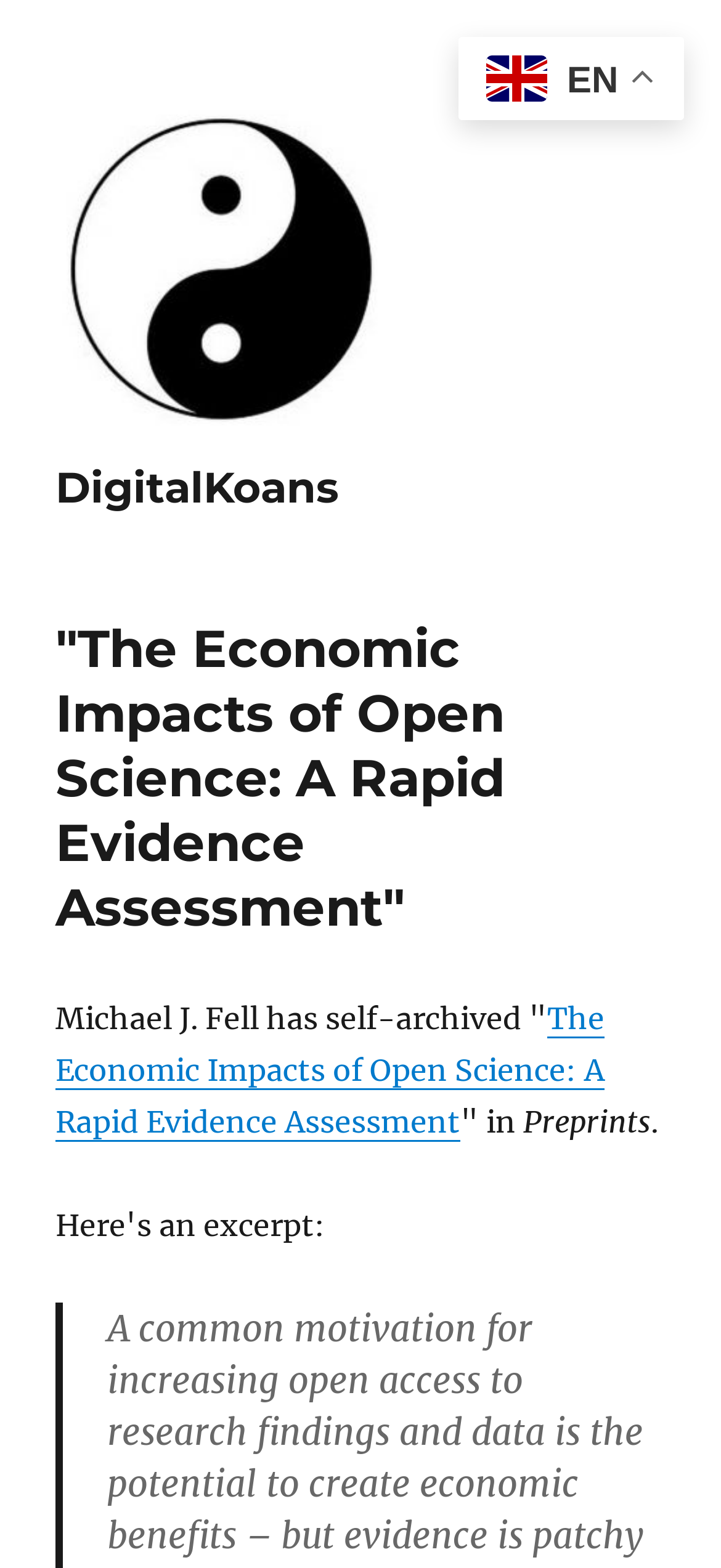Provide a thorough description of the webpage's content and layout.

The webpage is about "The Economic Impacts of Open Science: A Rapid Evidence Assessment" and is hosted on the DigitalKoans platform. At the top-left corner, there is a link to DigitalKoans, accompanied by an image with the same name. Below this, there is another link to DigitalKoans, which is part of a larger header section. 

The main content of the webpage is headed by a title, "The Economic Impacts of Open Science: A Rapid Evidence Assessment", which is centered near the top of the page. Below this title, there is a paragraph of text that starts with "Michael J. Fell has self-archived" and includes a link to the same title as the webpage. The text also mentions "Preprints" and ends with a period.

At the top-right corner, there is an image with the label "en" and a static text "EN" next to it, indicating the language of the webpage.